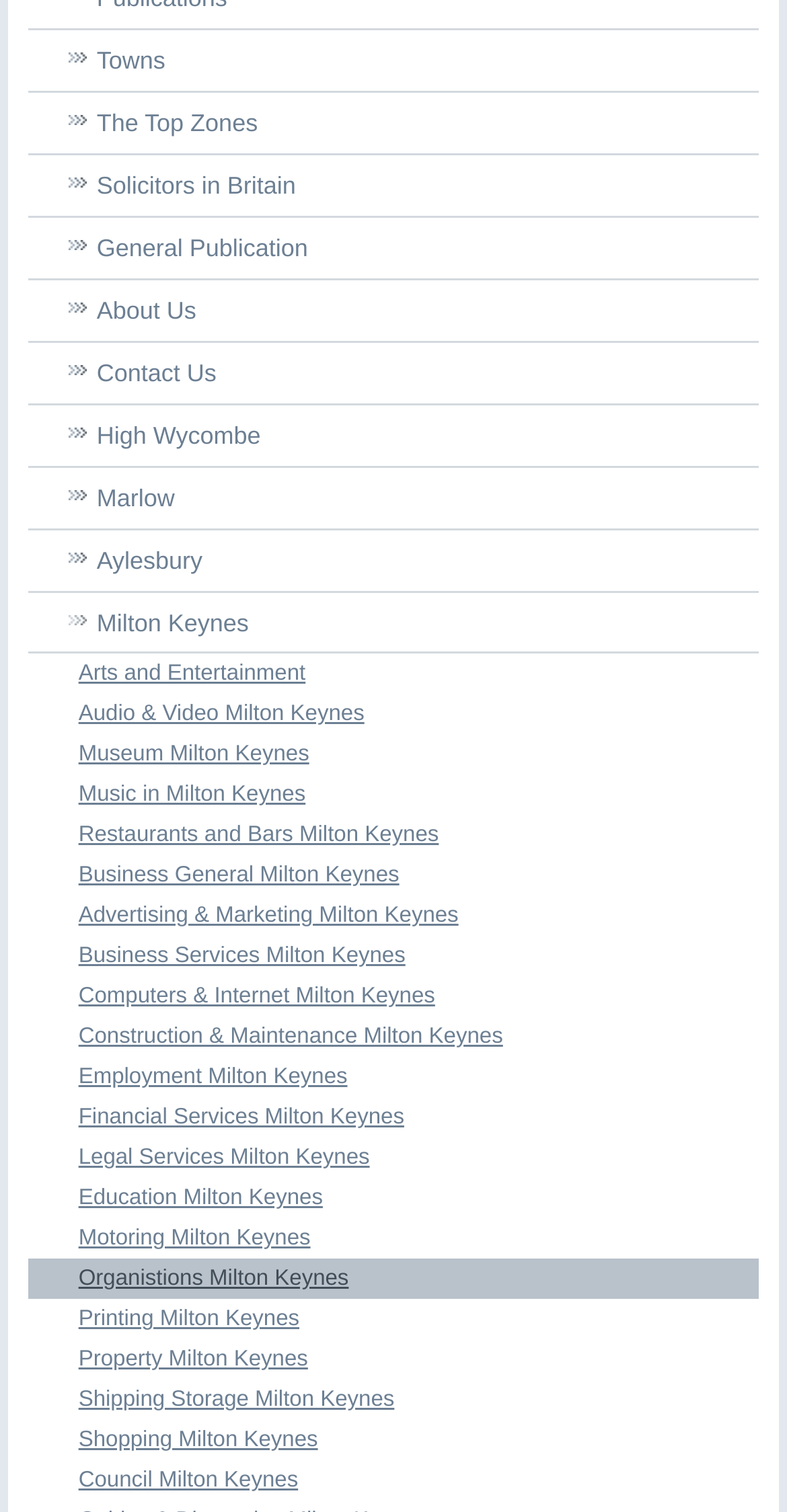Find the bounding box coordinates for the element that must be clicked to complete the instruction: "Explore Arts and Entertainment". The coordinates should be four float numbers between 0 and 1, indicated as [left, top, right, bottom].

[0.036, 0.432, 0.964, 0.459]